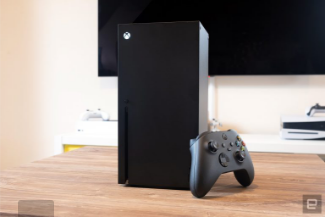What is the article discussing?
Please use the image to provide a one-word or short phrase answer.

Advancements in gaming technology